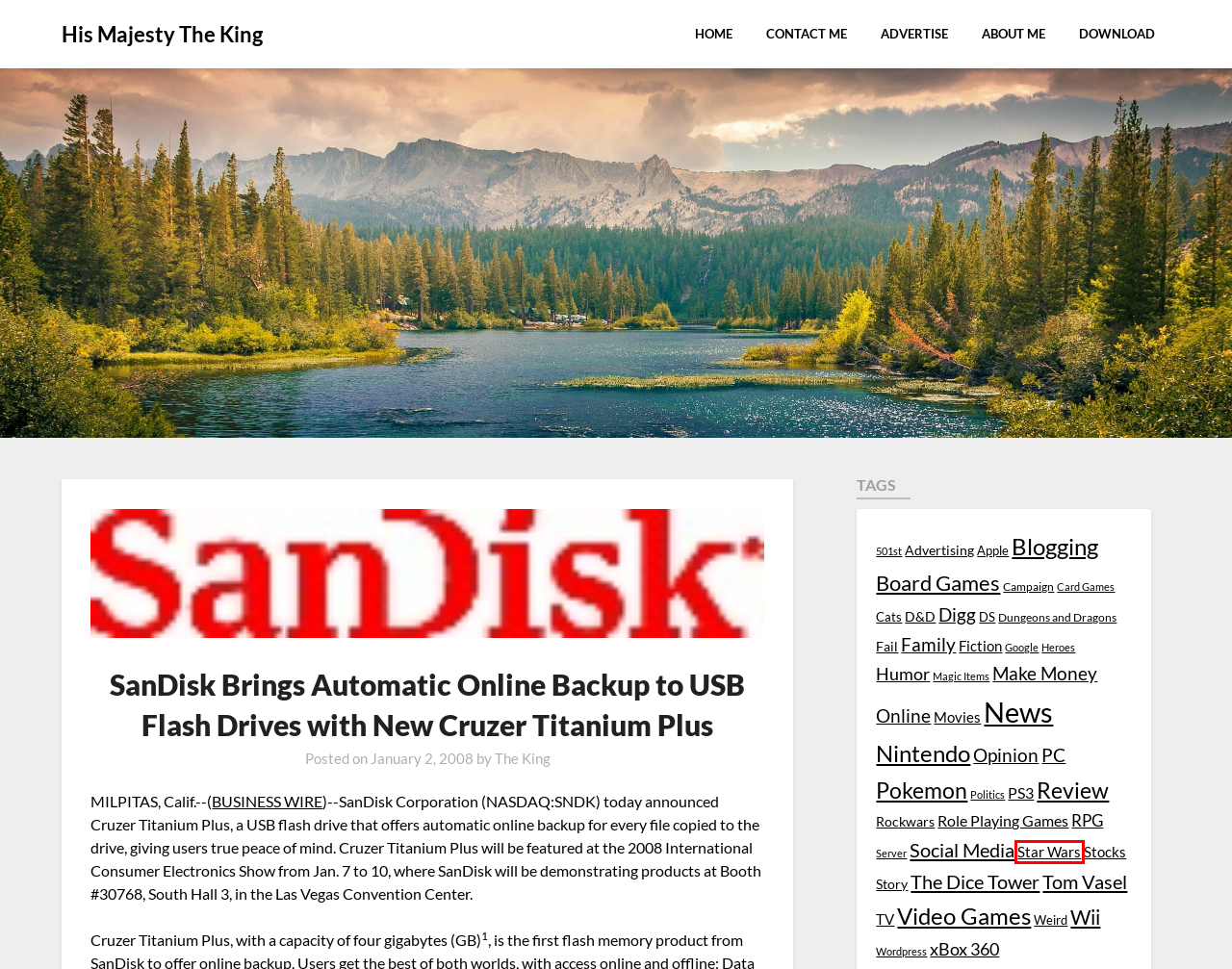A screenshot of a webpage is given, marked with a red bounding box around a UI element. Please select the most appropriate webpage description that fits the new page after clicking the highlighted element. Here are the candidates:
A. Board Games Archives - His Majesty The King
B. Star Wars Archives - His Majesty The King
C. Campaign Archives - His Majesty The King
D. Review Archives - His Majesty The King
E. His Majesty The King - Ramblings from the Marginalized
F. Opinion Archives - His Majesty The King
G. Fiction Archives - His Majesty The King
H. Dungeons and Dragons Archives - His Majesty The King

B